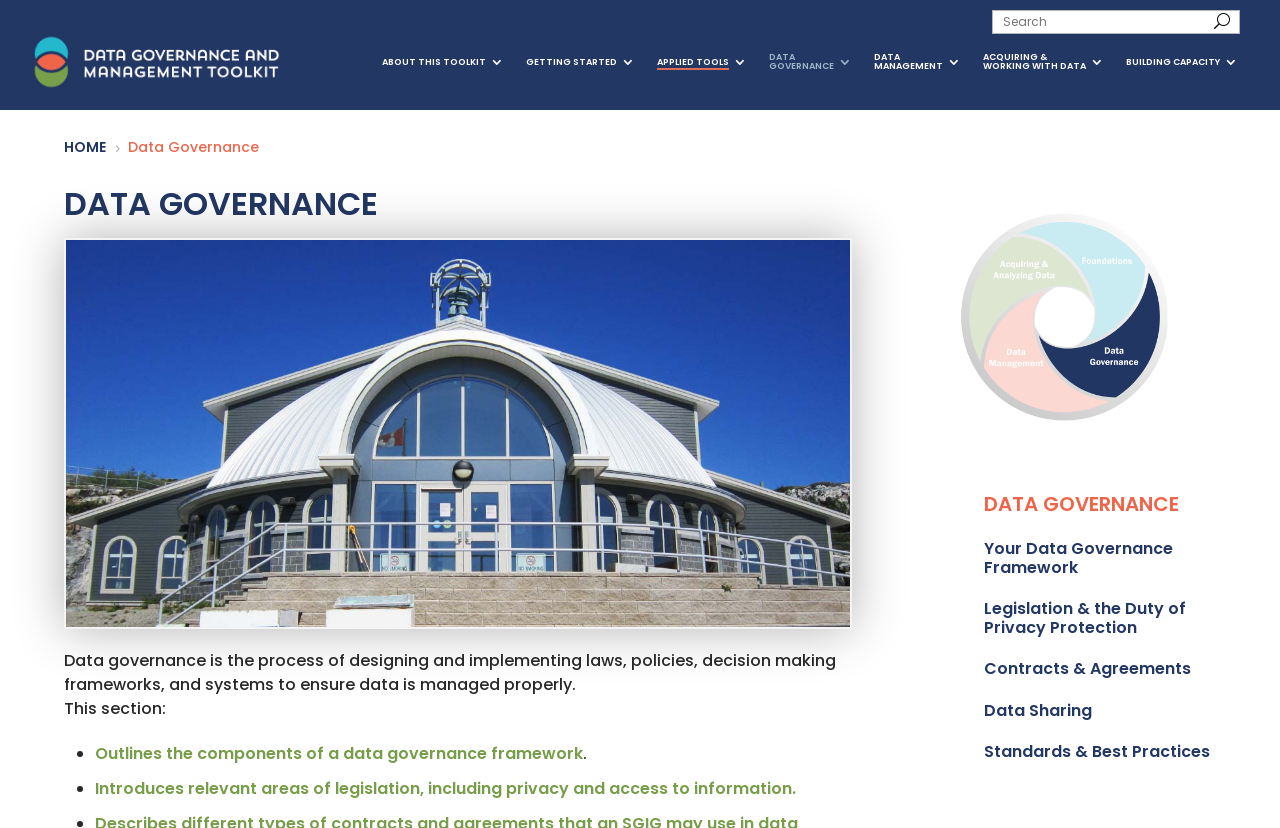Give an extensive and precise description of the webpage.

The webpage is about Data Governance and Management Toolkit (DGMT). At the top, there is a search box on the right side, allowing users to search for specific content. On the left side, there are several links, including "HOME", "ABOUT THIS TOOLKIT", "GETTING STARTED", "APPLIED TOOLS", "DATA GOVERNANCE", "DATA MANAGEMENT", "ACQUIRING & WORKING WITH DATA", and "BUILDING CAPACITY". Each of these links has a corresponding button with the number "3" next to it.

Below these links, there is a heading "DATA GOVERNANCE" in a larger font size. Underneath, there is a paragraph explaining what data governance is, which is the process of designing and implementing laws, policies, and systems to ensure data is managed properly.

Further down, there is a section titled "This section:", which lists two bullet points. The first bullet point outlines the components of a data governance framework, and the second bullet point introduces relevant areas of legislation, including privacy and access to information.

On the right side of the page, there is a section with several links related to data governance, including "Data Governance", "Your Data Governance Framework", "Legislation & the Duty of Privacy Protection", "Contracts & Agreements", "Data Sharing", and "Standards & Best Practices". Above these links, there is an image with the title "Data Governance".